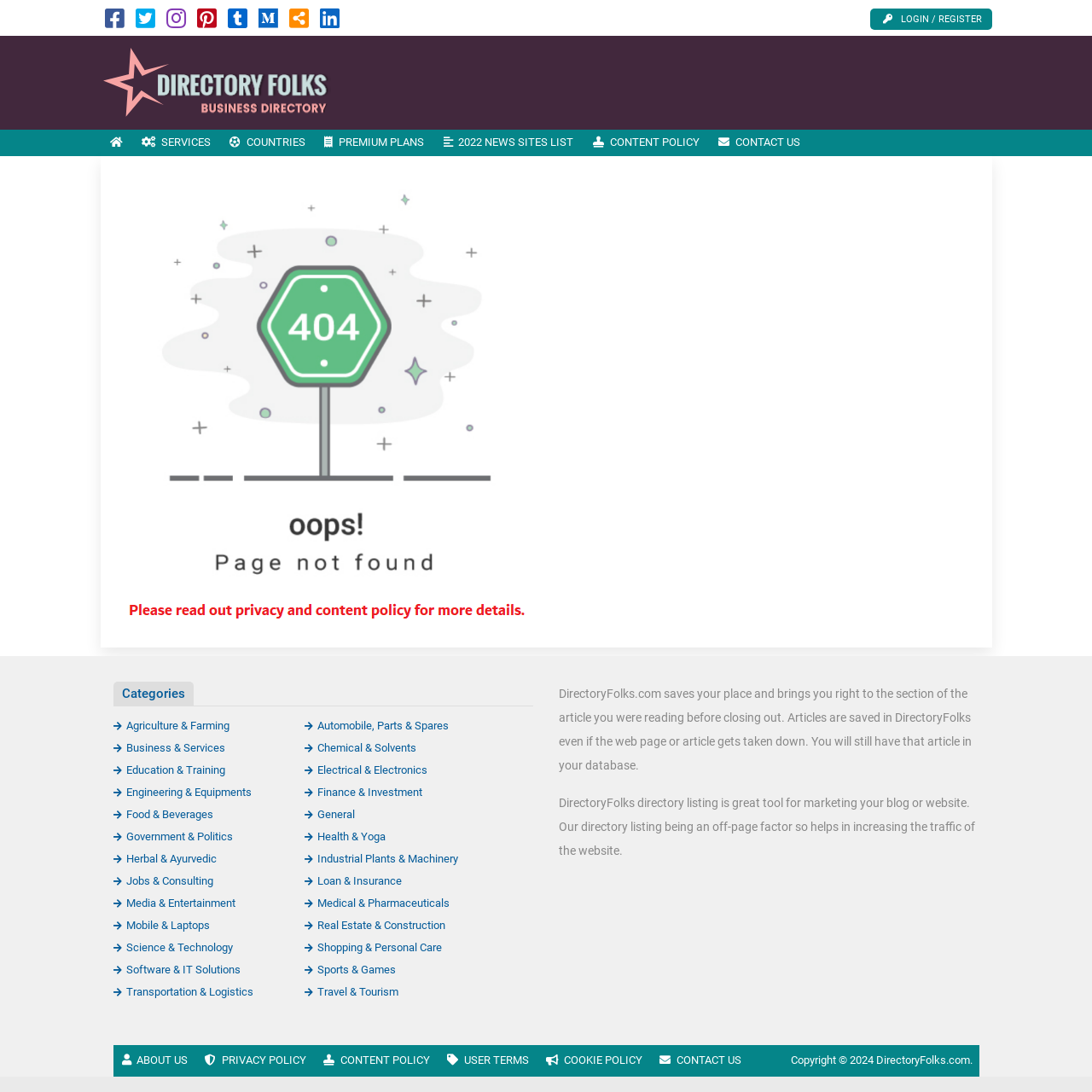Answer the question in a single word or phrase:
How many links are in the footer section?

6